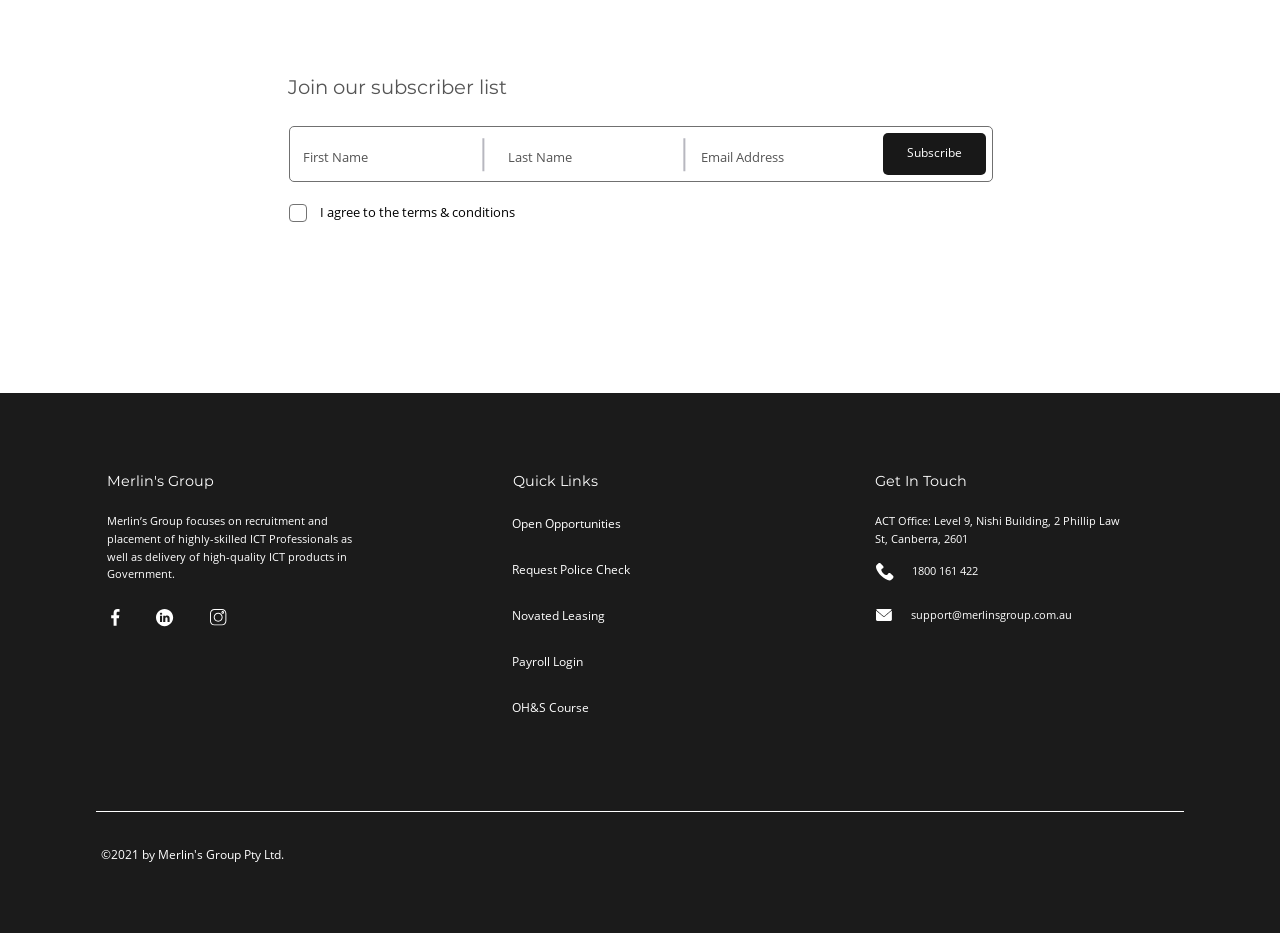Extract the bounding box coordinates of the UI element described: "aria-label="Last Name" name="last-name" placeholder="Last Name"". Provide the coordinates in the format [left, top, right, bottom] with values ranging from 0 to 1.

[0.386, 0.141, 0.53, 0.195]